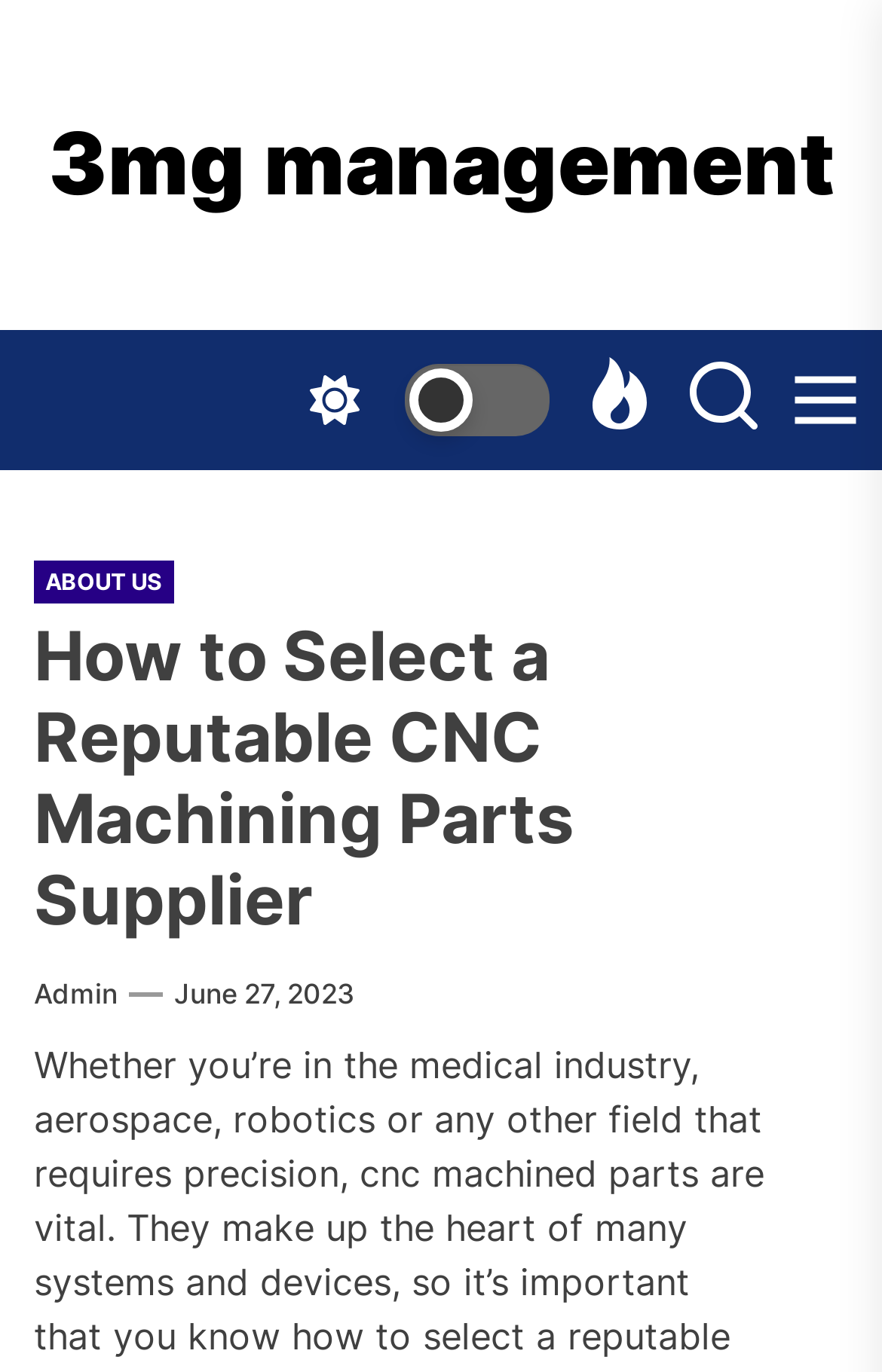What is the topic of the webpage?
Based on the visual, give a brief answer using one word or a short phrase.

CNC Machining Parts